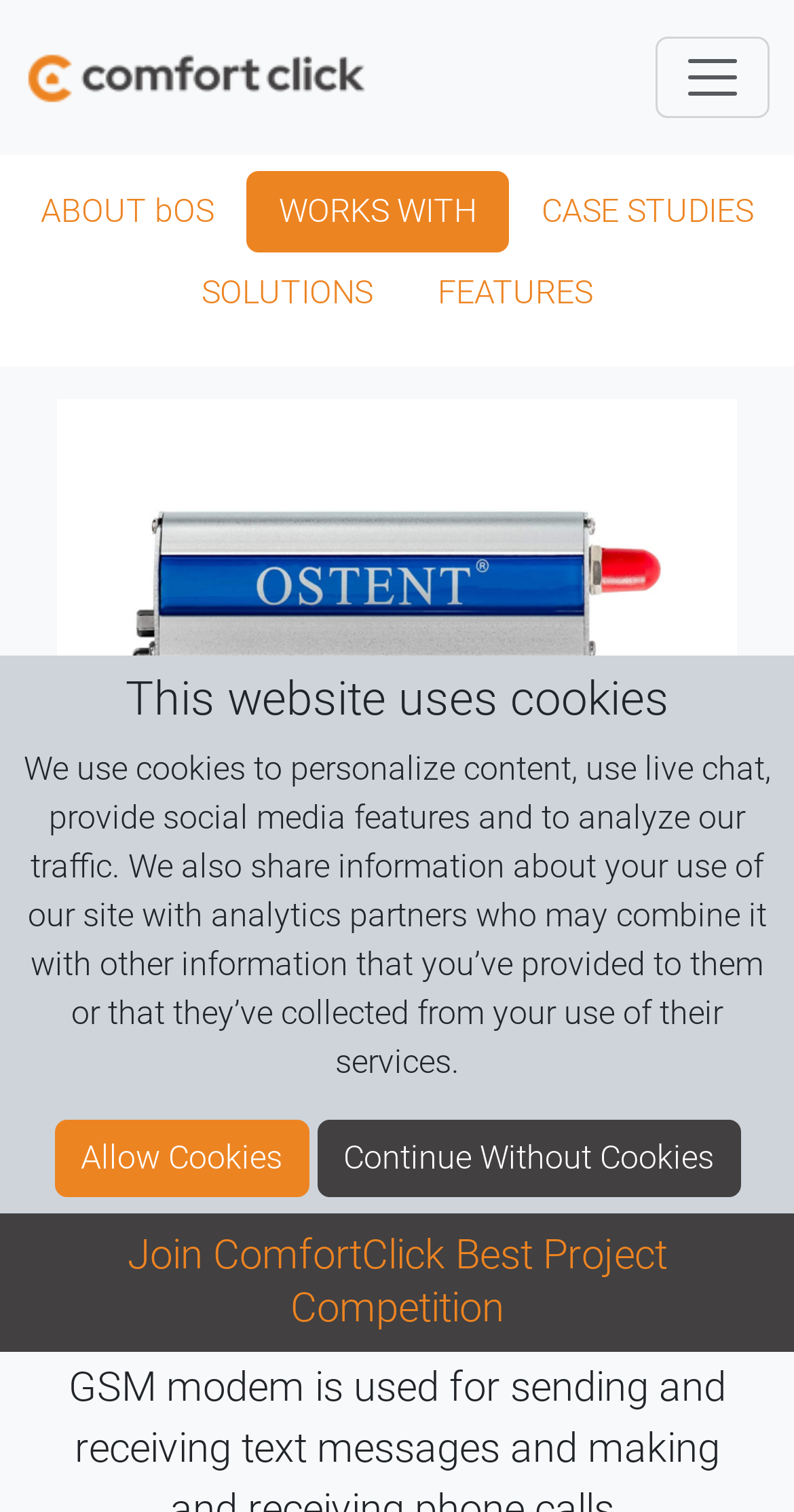What is the name of the product?
Provide a detailed and well-explained answer to the question.

The product name can be found by looking at the main content area of the webpage, where there is a heading with the text 'GSM Modem' and an accompanying image with the same name.